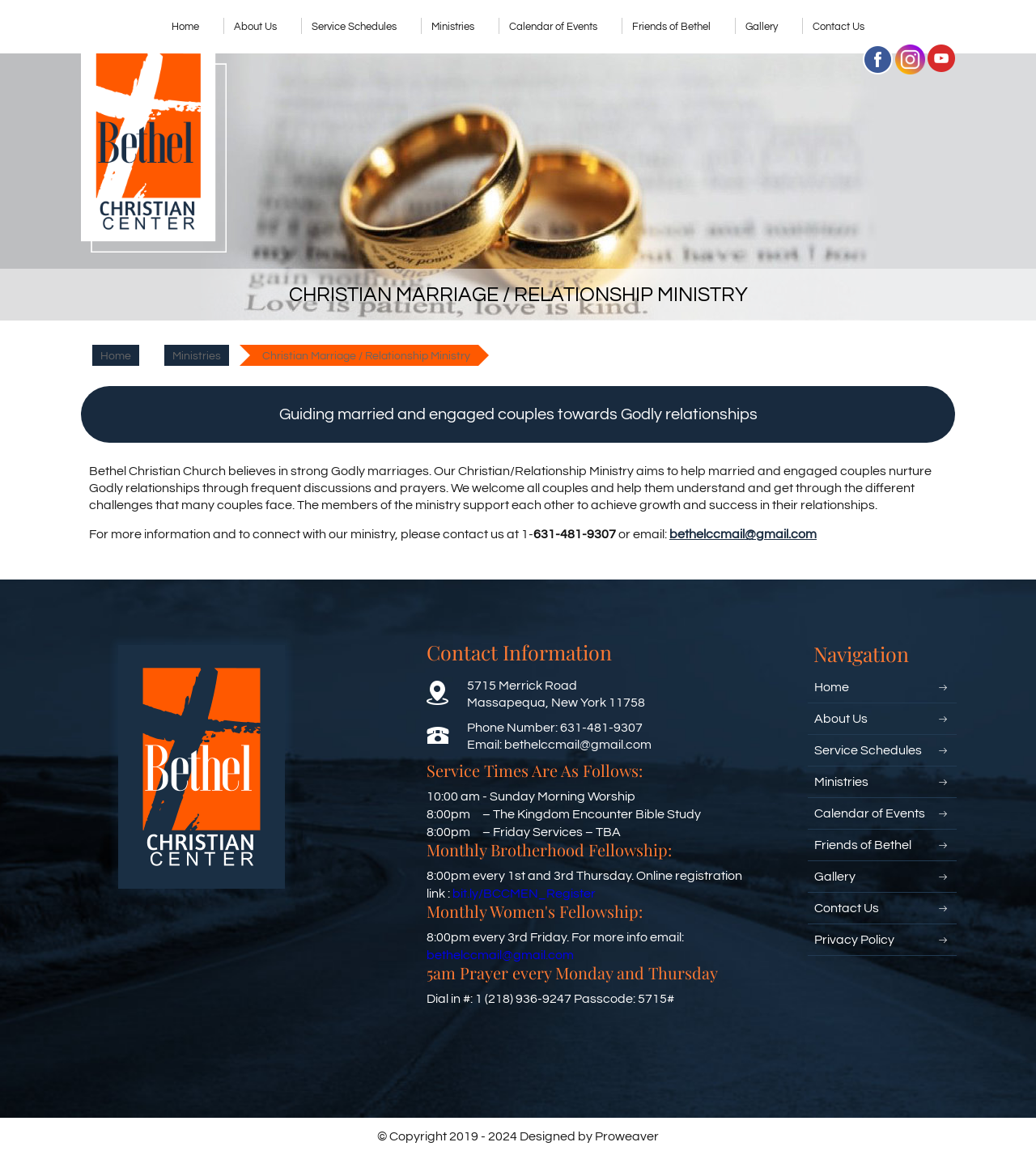Where is the church located?
Answer the question with a single word or phrase, referring to the image.

Massapequa, New York